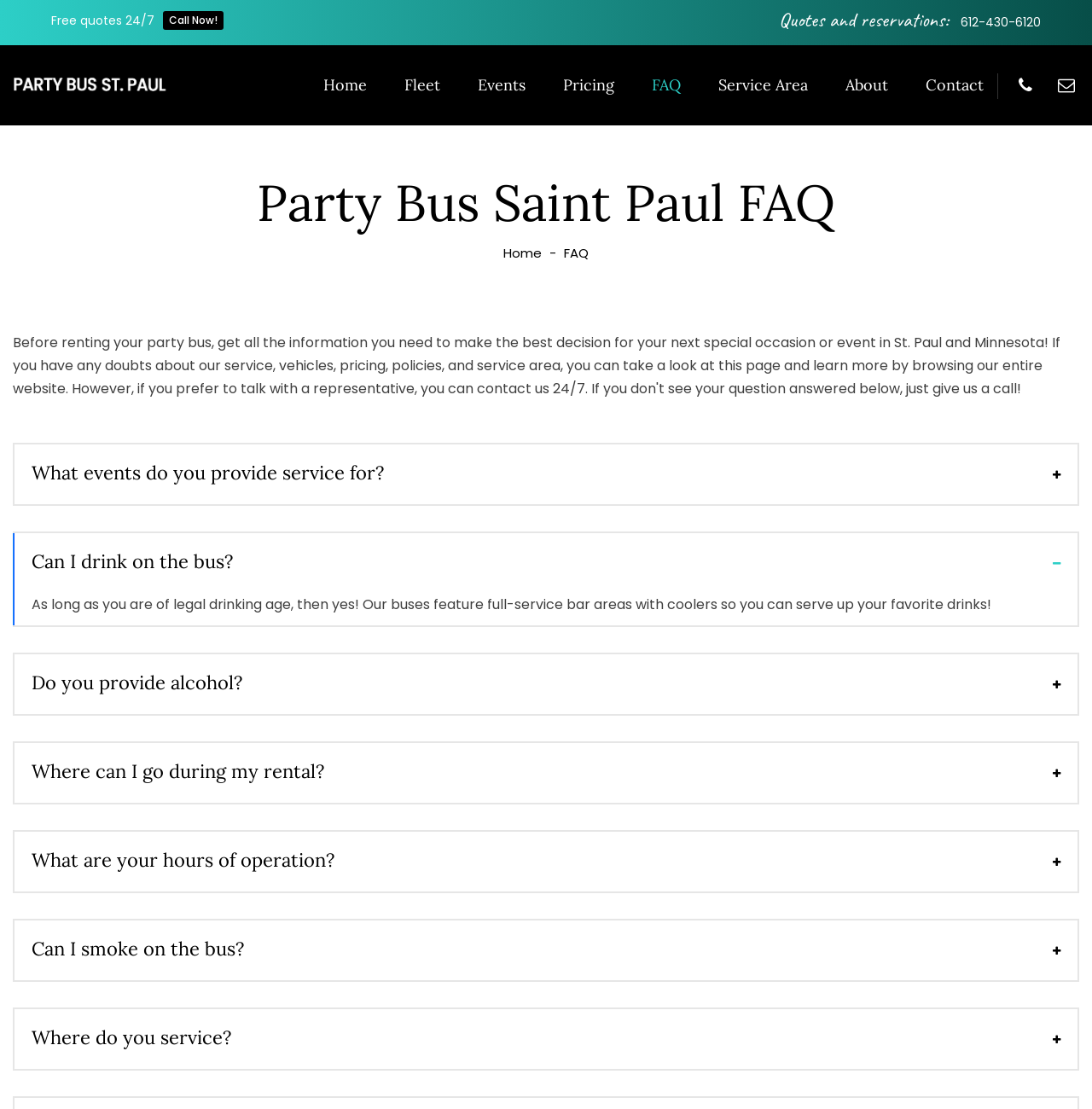Generate the text content of the main headline of the webpage.

Party Bus Saint Paul FAQ